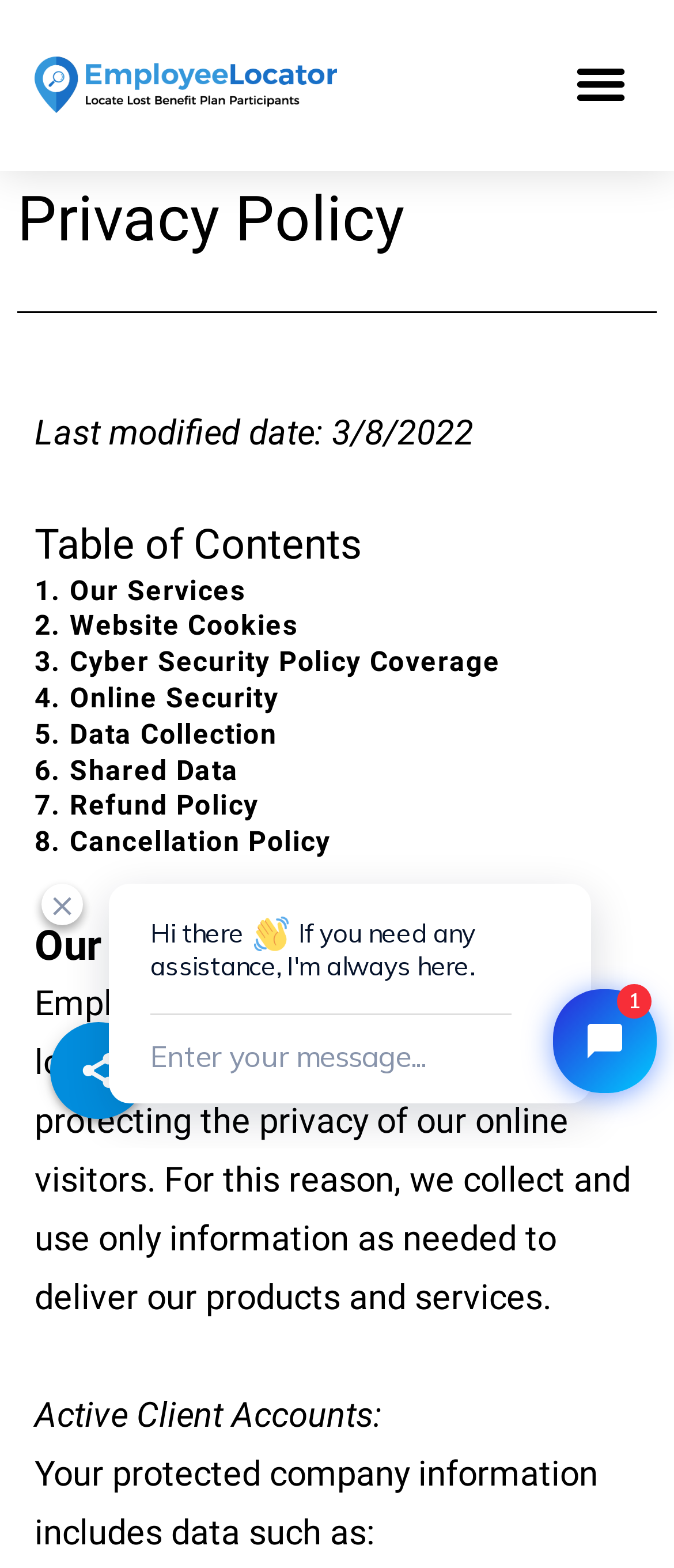Please respond to the question with a concise word or phrase:
What is the function of the 'Share' button?

Sharing content